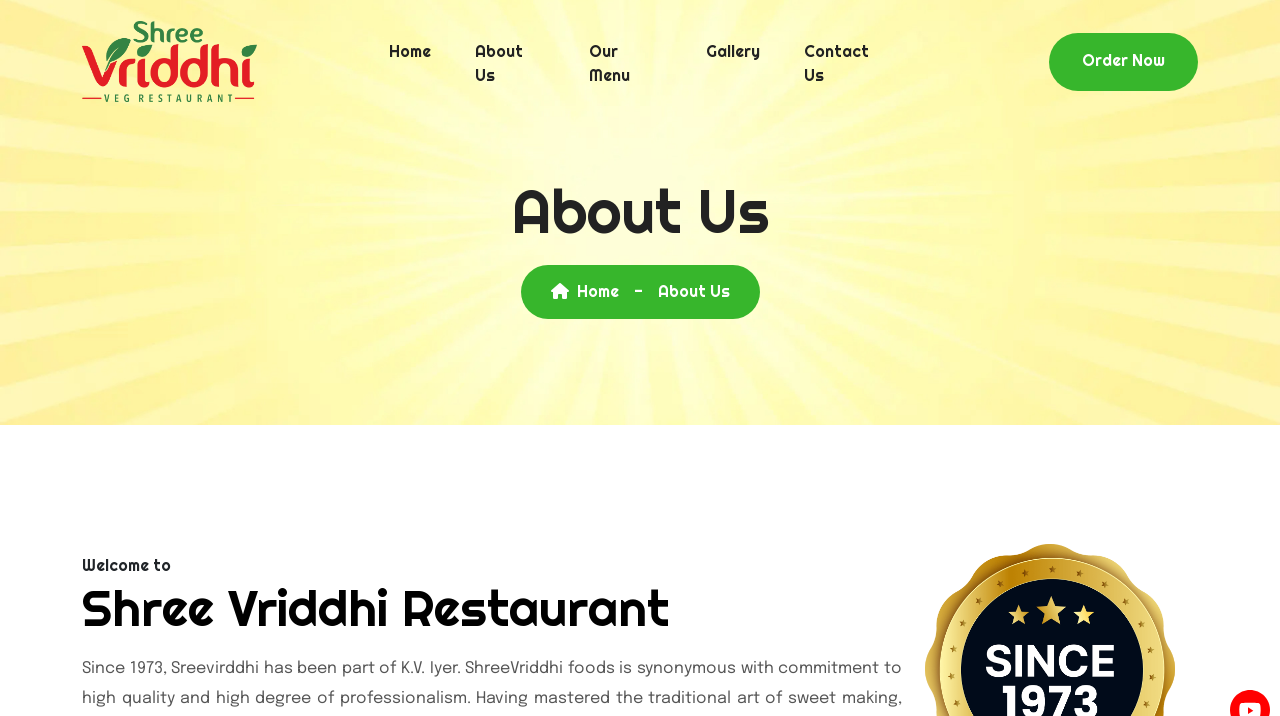What is the name of the restaurant?
Using the image as a reference, deliver a detailed and thorough answer to the question.

The name of the restaurant can be found in the heading element 'Shree Vriddhi Restaurant' which is located at the bottom of the page.